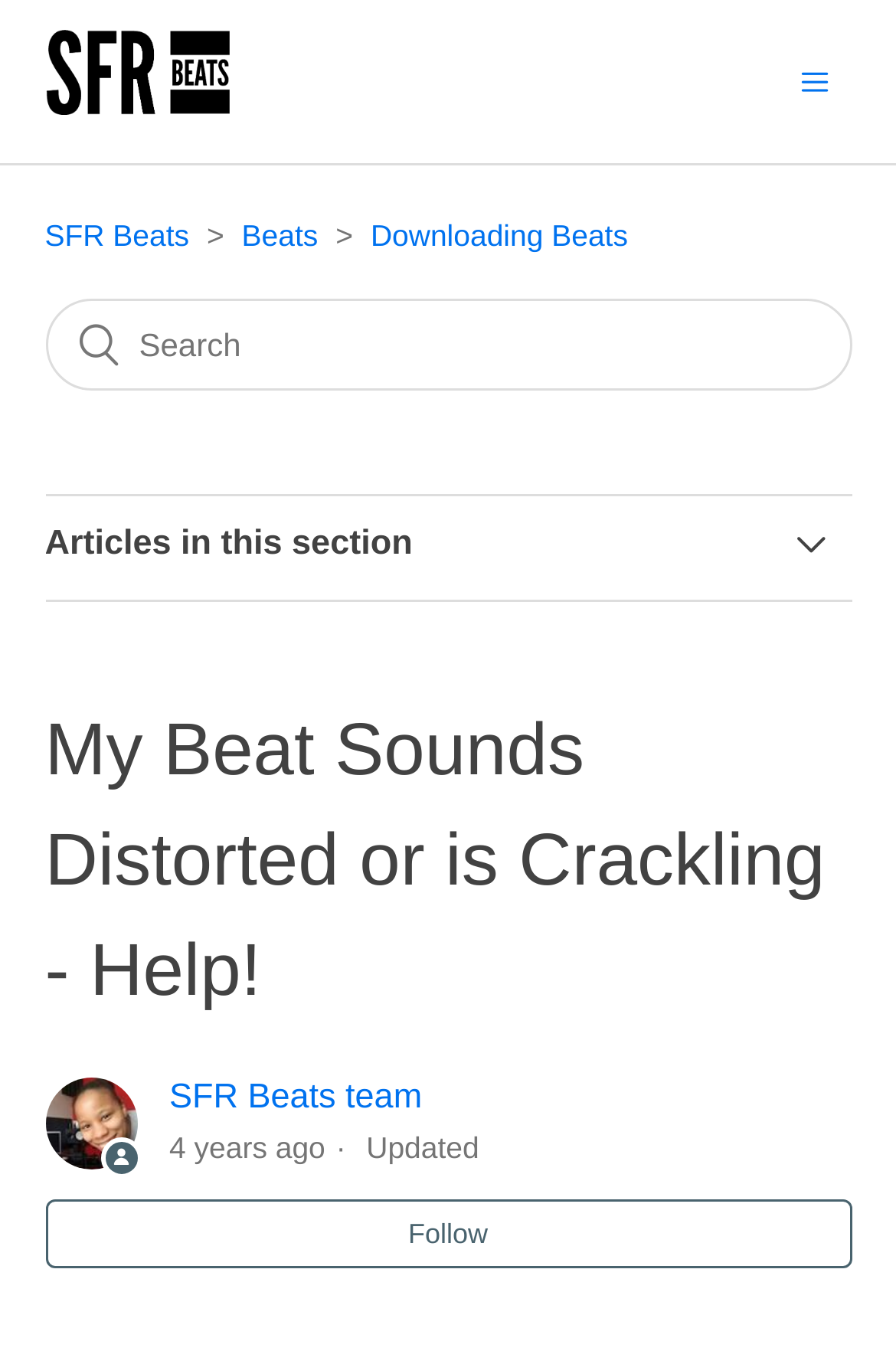Locate the bounding box coordinates of the element that needs to be clicked to carry out the instruction: "Toggle navigation menu". The coordinates should be given as four float numbers ranging from 0 to 1, i.e., [left, top, right, bottom].

[0.894, 0.036, 0.924, 0.083]